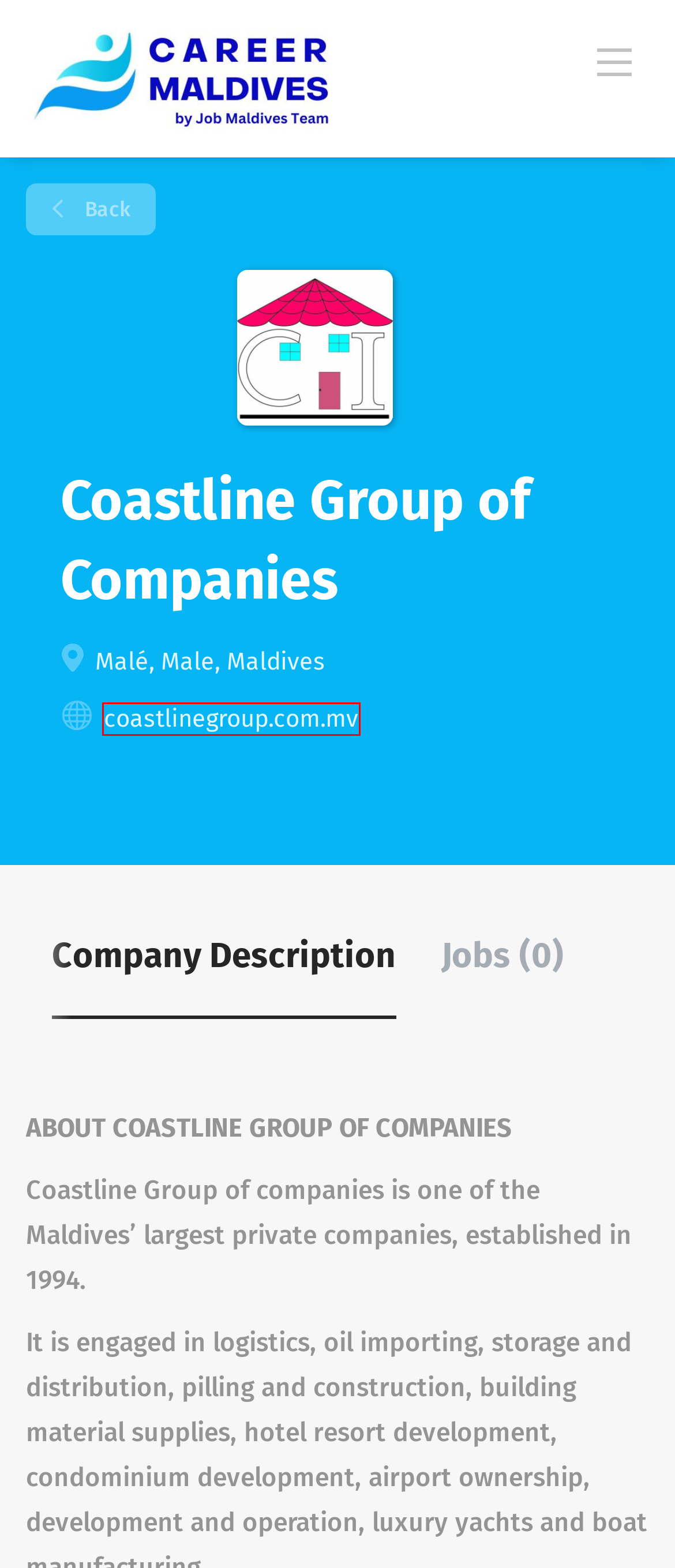Review the webpage screenshot and focus on the UI element within the red bounding box. Select the best-matching webpage description for the new webpage that follows after clicking the highlighted element. Here are the candidates:
A. Resumes | Career Maldives
B. Jobs | Career Maldives
C. Registration | Career Maldives
D. Terms & Conditions | Career Maldives
E. Sign in | Career Maldives
F. Coastline Group
G. Contact Us | Career Maldives
H. About us | Career Maldives

F